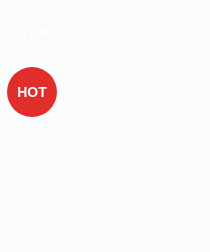What percentage discount is offered?
Give a comprehensive and detailed explanation for the question.

The percentage discount of -17% is displayed on the red circular label, indicating a reduction in price for a product, which is likely to be a limited-time offer or promotion.